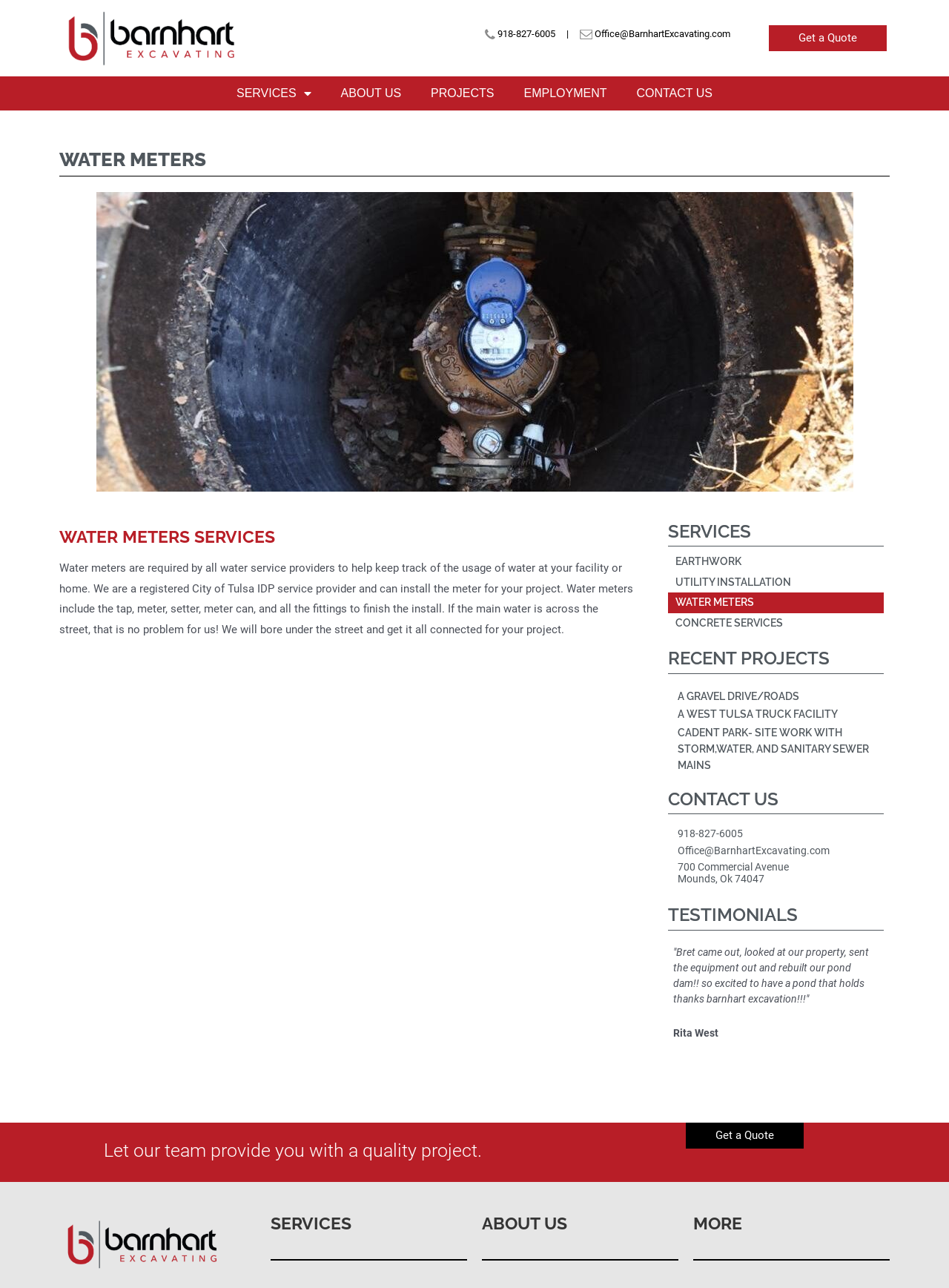Please specify the bounding box coordinates of the clickable region to carry out the following instruction: "Send an email to the office". The coordinates should be four float numbers between 0 and 1, in the format [left, top, right, bottom].

[0.611, 0.022, 0.77, 0.031]